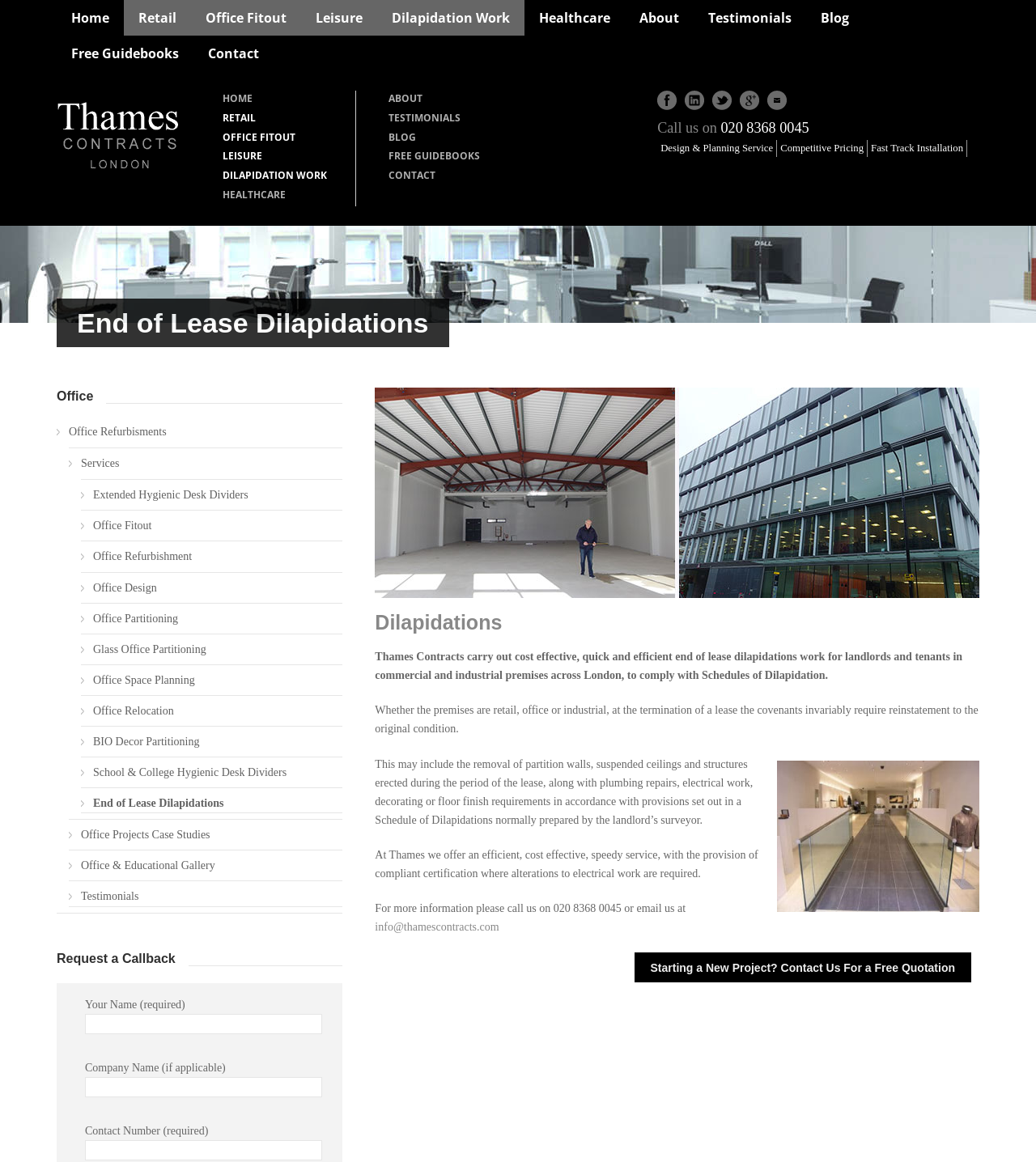What type of services does Thames Contracts offer?
Please ensure your answer to the question is detailed and covers all necessary aspects.

Thames Contracts offers end of lease dilapidations services, which involves carrying out cost-effective, quick, and efficient work for landlords and tenants in commercial and industrial premises across London, to comply with Schedules of Dilapidation.